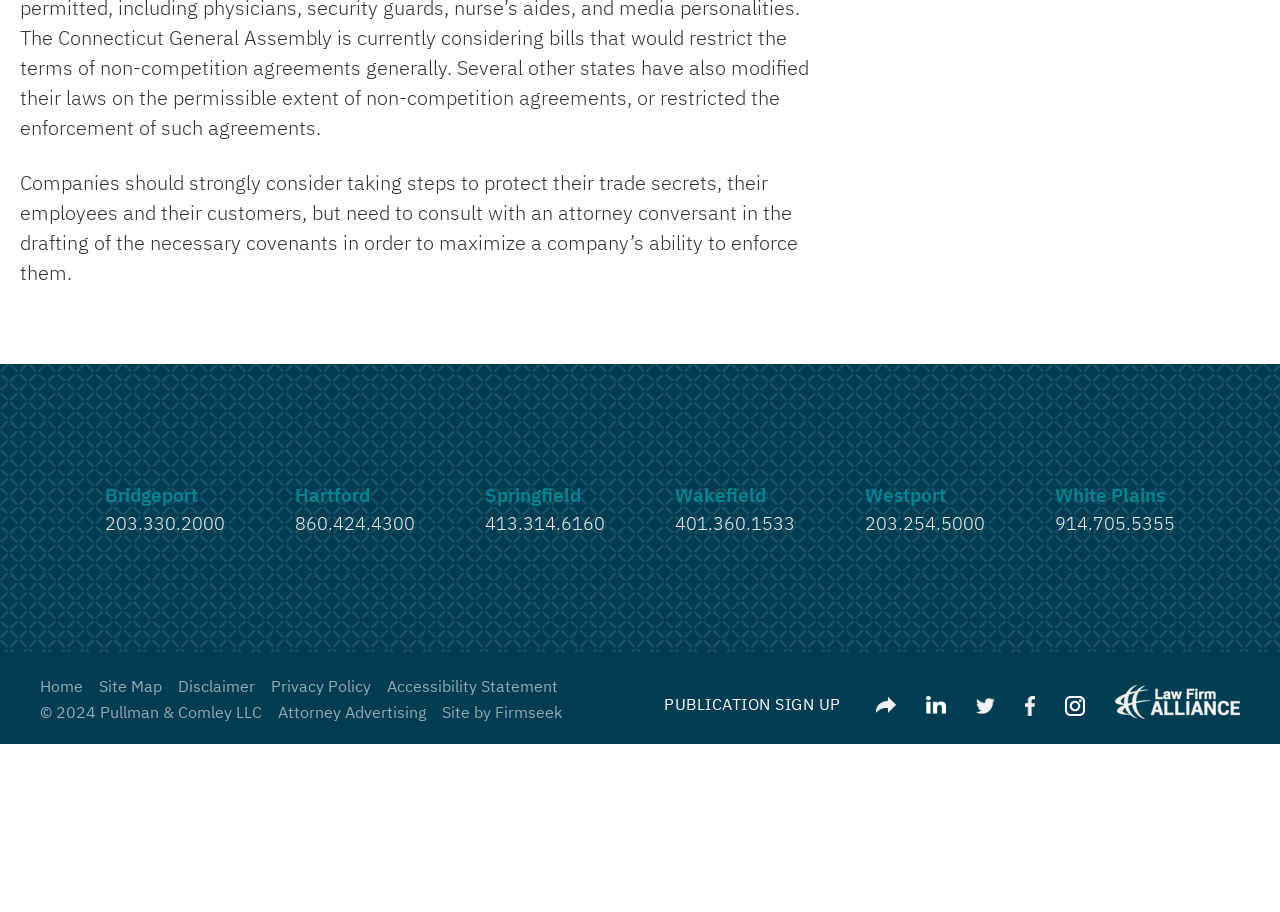Could you highlight the region that needs to be clicked to execute the instruction: "Click on the 'Bridgeport' link"?

[0.082, 0.533, 0.155, 0.554]